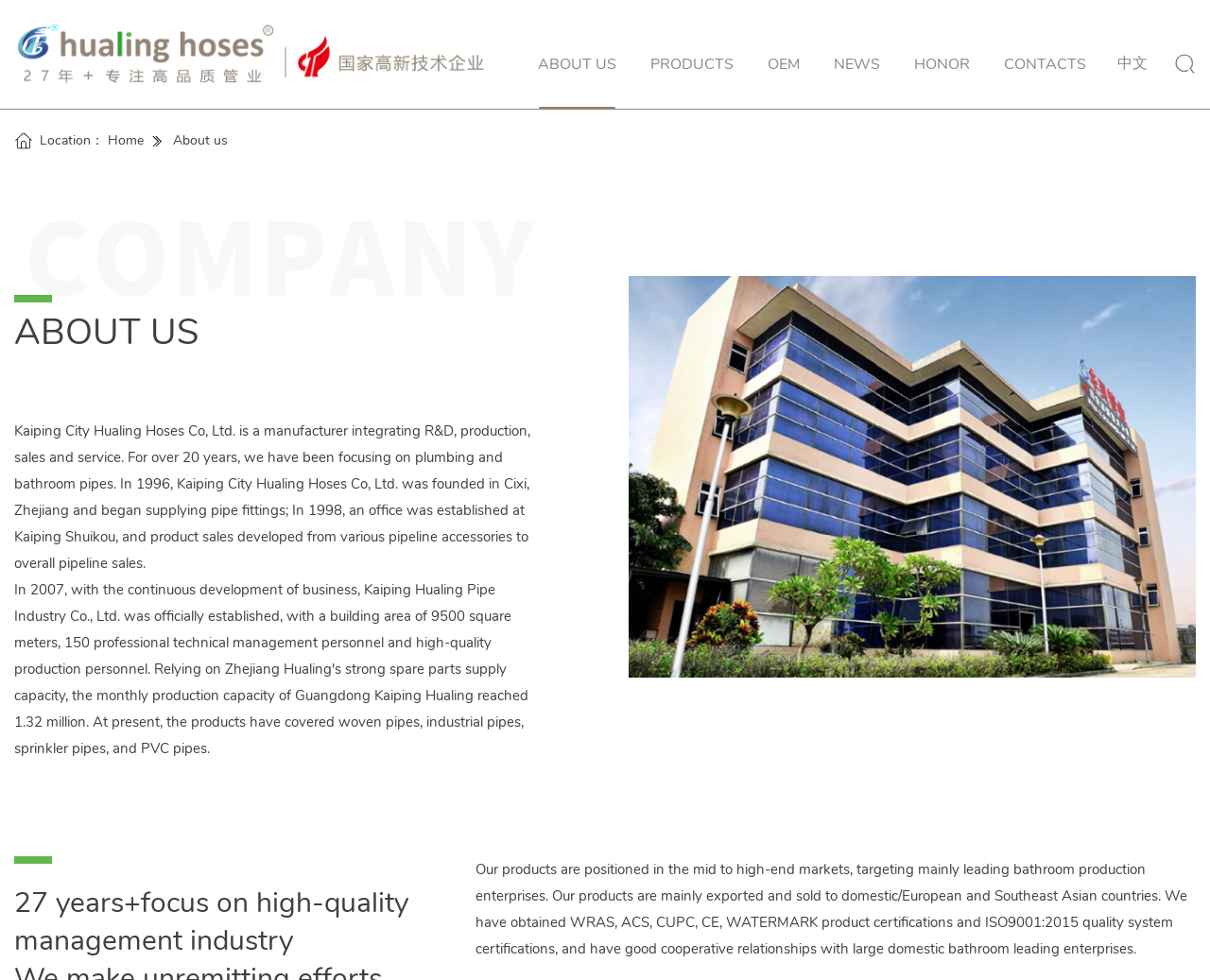Can you identify the bounding box coordinates of the clickable region needed to carry out this instruction: 'Join the WhatsApp Group'? The coordinates should be four float numbers within the range of 0 to 1, stated as [left, top, right, bottom].

None